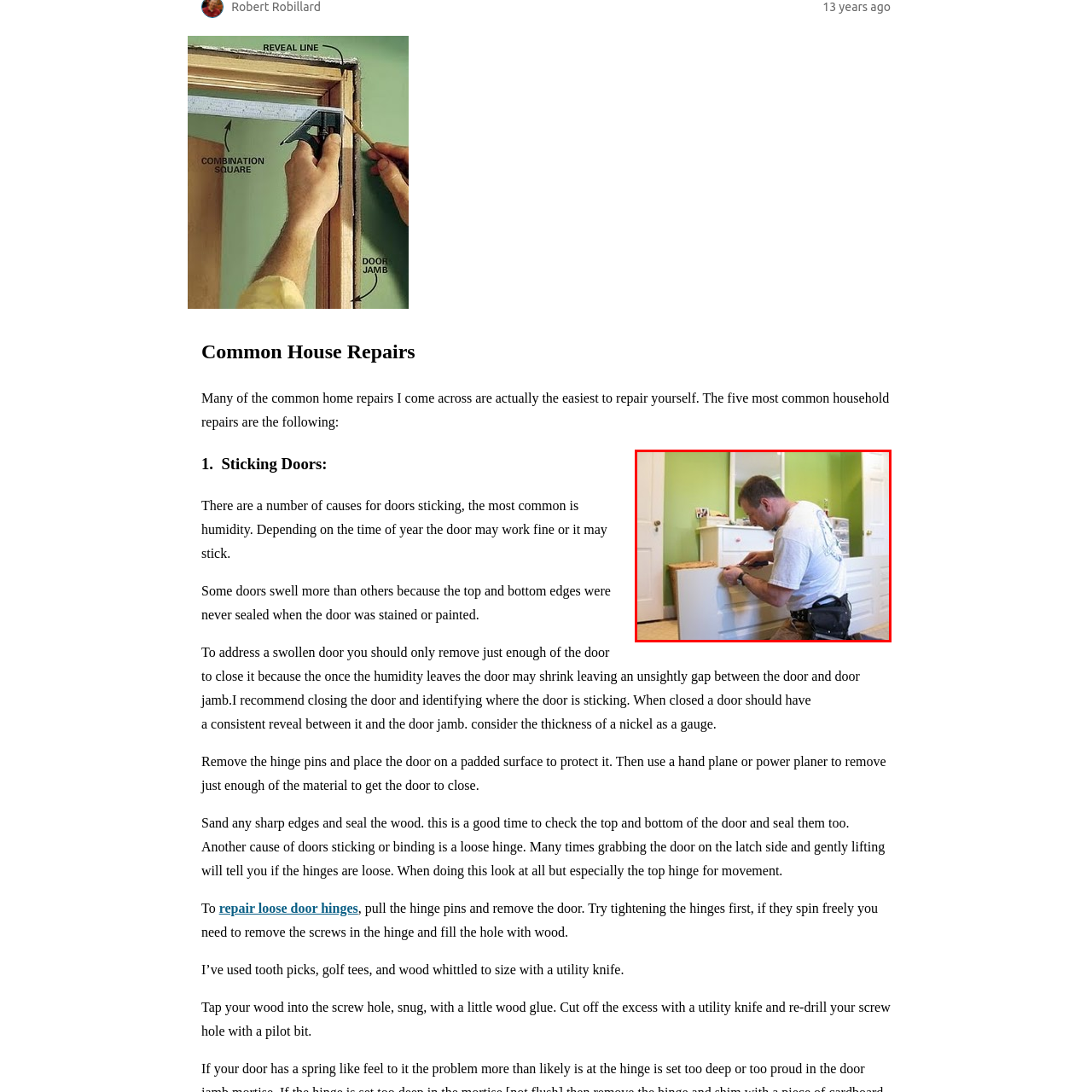What is the color of the walls in the room?  
Study the image enclosed by the red boundary and furnish a detailed answer based on the visual details observed in the image.

The image shows a room with green walls, which provides a clear visual context for the DIY task being performed.